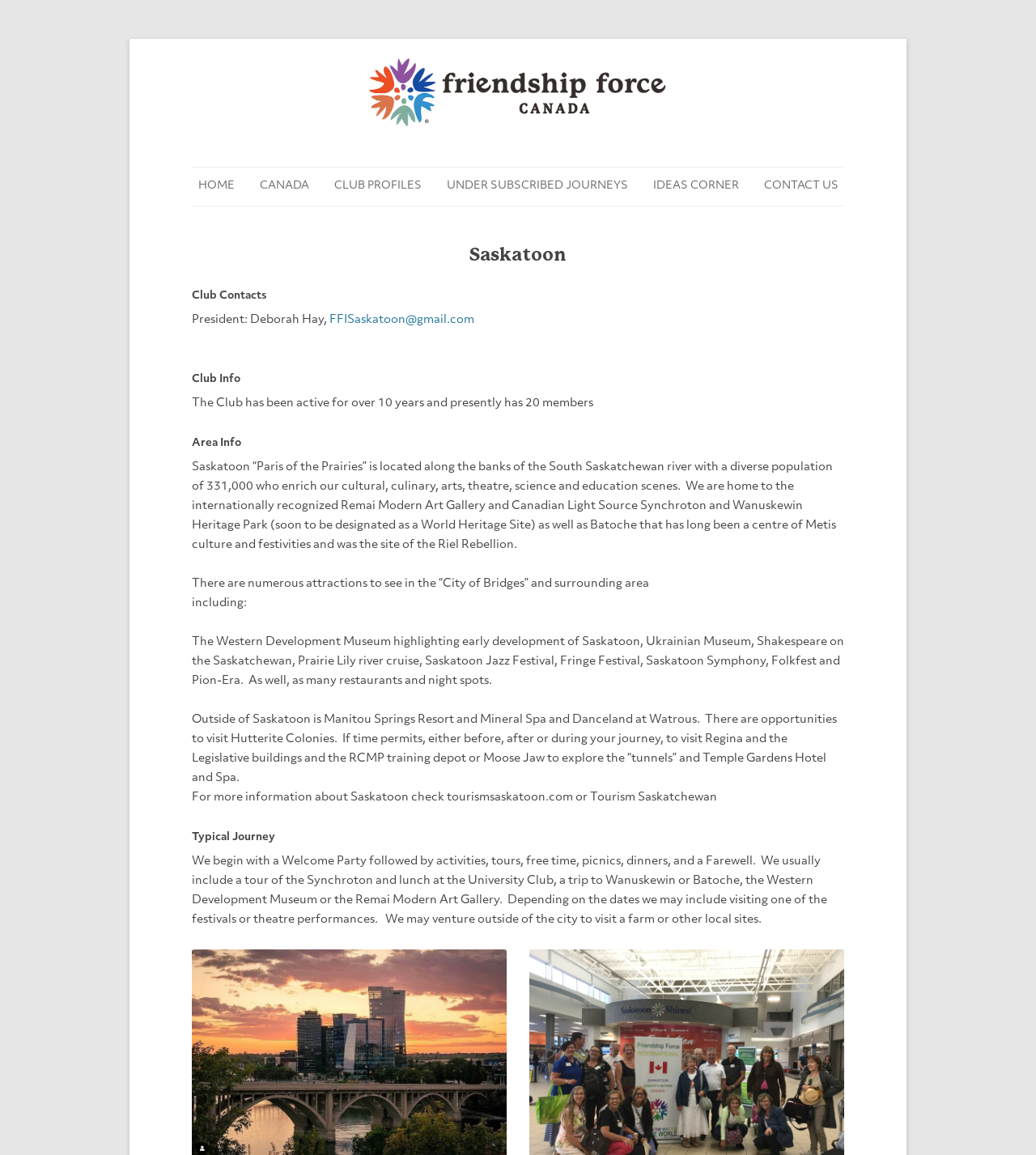Identify the bounding box coordinates of the clickable region to carry out the given instruction: "Click HOME".

[0.191, 0.145, 0.226, 0.178]